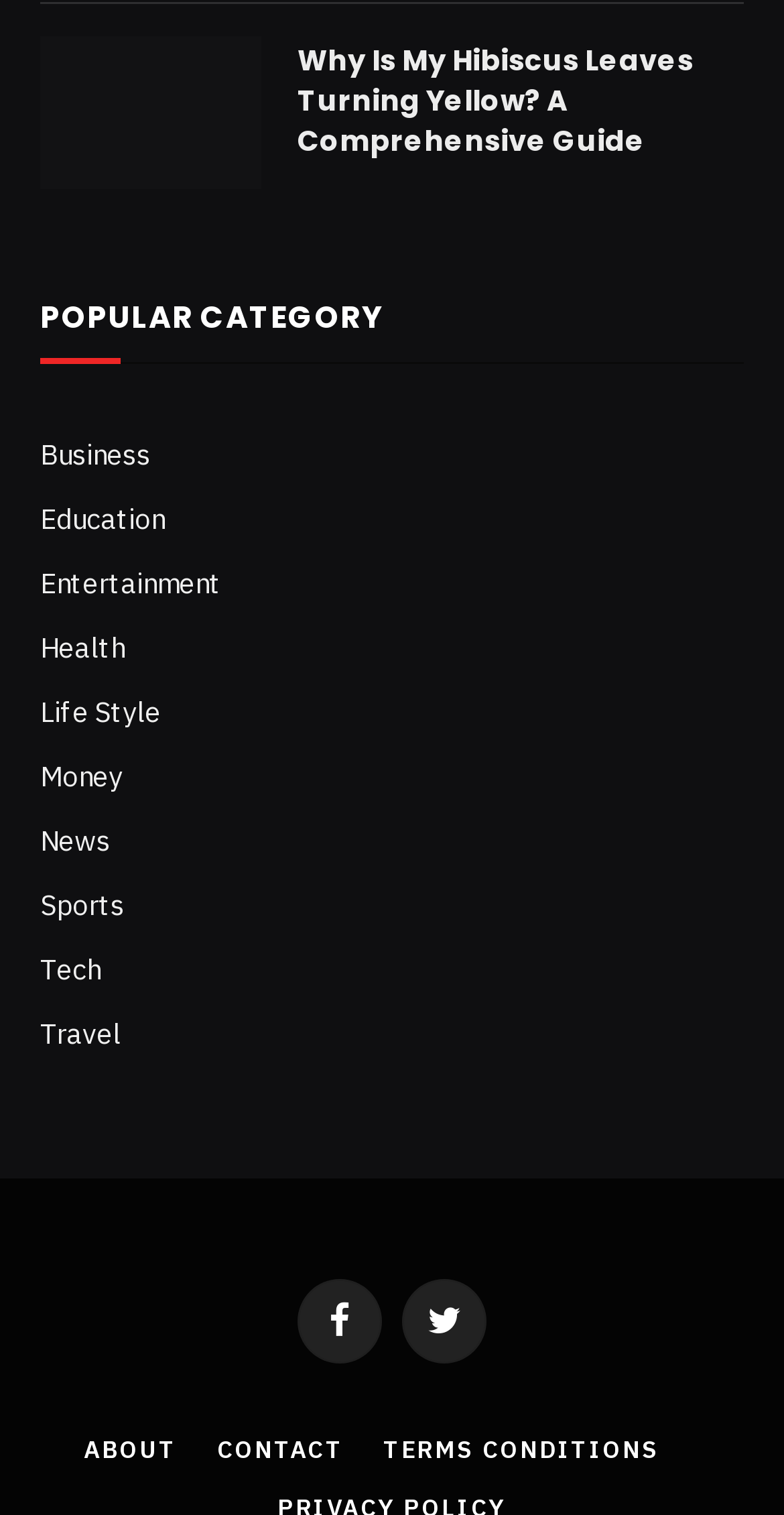How many social media links are there?
Provide a one-word or short-phrase answer based on the image.

2